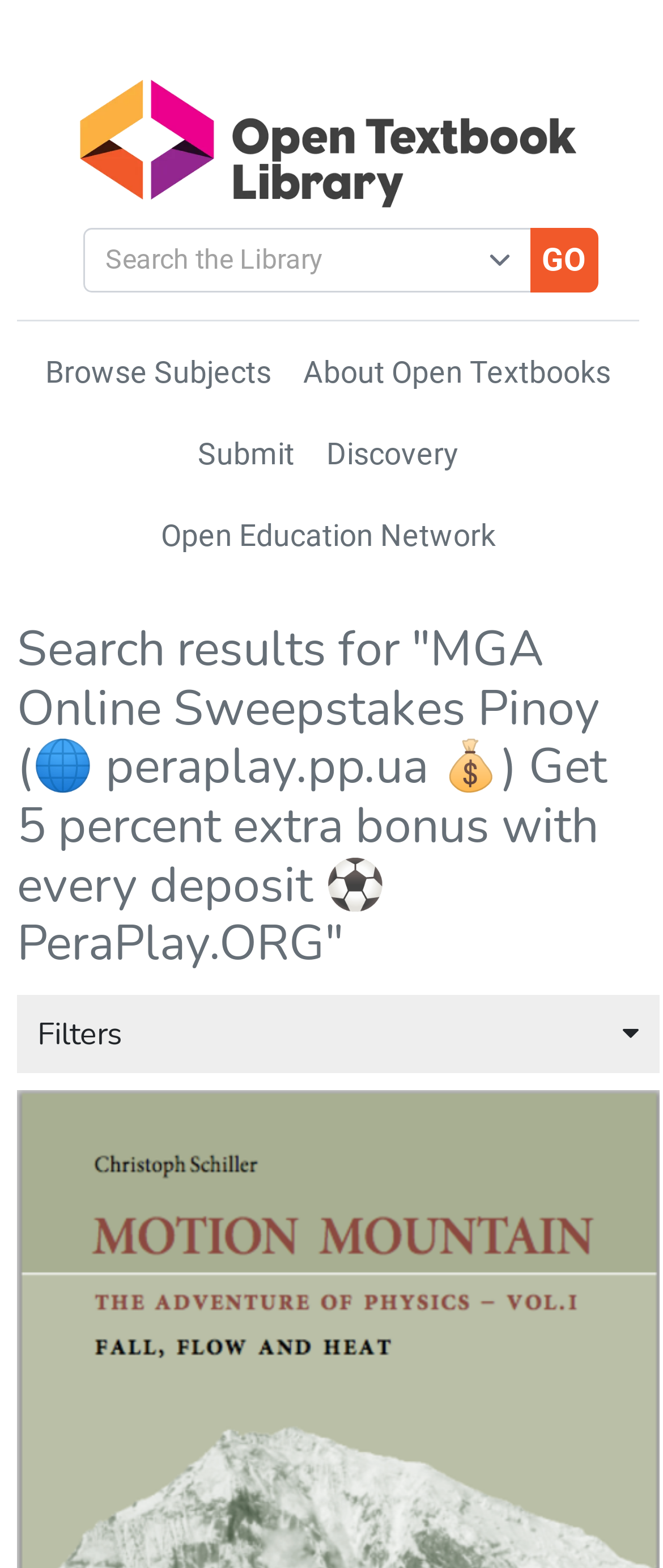Determine the bounding box coordinates of the clickable area required to perform the following instruction: "Read more about The Adventure of Physics - Vol. I: Fall, Flow, and Heat". The coordinates should be represented as four float numbers between 0 and 1: [left, top, right, bottom].

[0.026, 0.971, 0.995, 0.994]